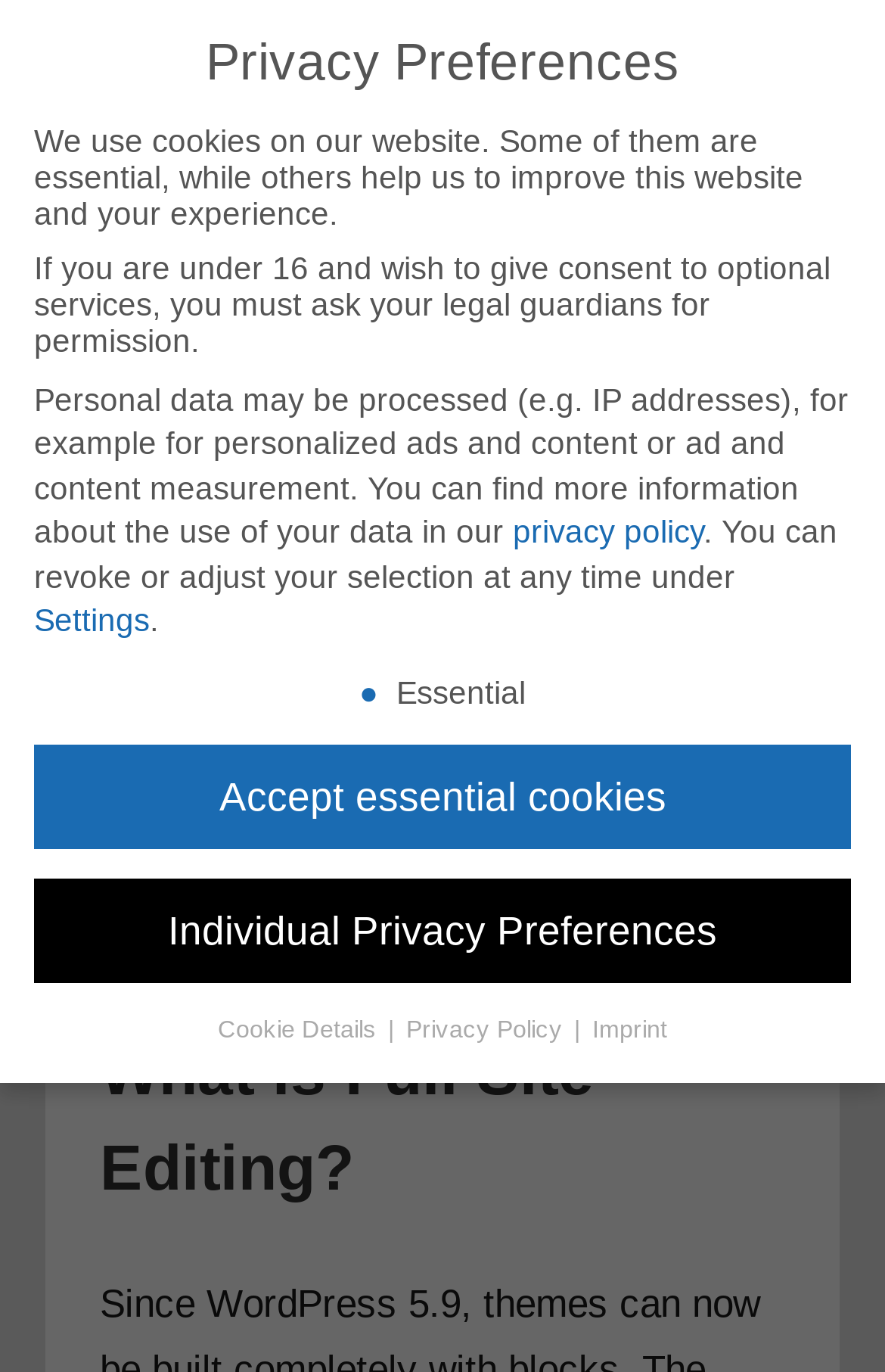Provide a comprehensive description of the webpage.

The webpage is about the release of a new block theme called Charta, which is a simple blog theme with a clean and modern design. At the top left of the page, there is a logo image and a link to "ThemeZee". On the top right, there is a button to expand the primary menu.

Below the logo, there is a header section with a heading that reads "First block theme released". This section also contains links to "Themes", a date "April 6, 2022", and the author's name "Thomas". 

Following the header section, there is a paragraph of text that describes the Charta theme, mentioning its features and availability on WordPress.org. Below this text, there is a heading that asks "What is Full Site Editing?".

On the left side of the page, there is a section about privacy preferences, which includes a heading and several paragraphs of text explaining the use of cookies and personal data. This section also contains links to the privacy policy and settings.

At the bottom of the page, there are three buttons: "Accept essential cookies", "Individual Privacy Preferences", and "Cookie Details". Additionally, there are links to "Privacy Policy" and "Imprint".